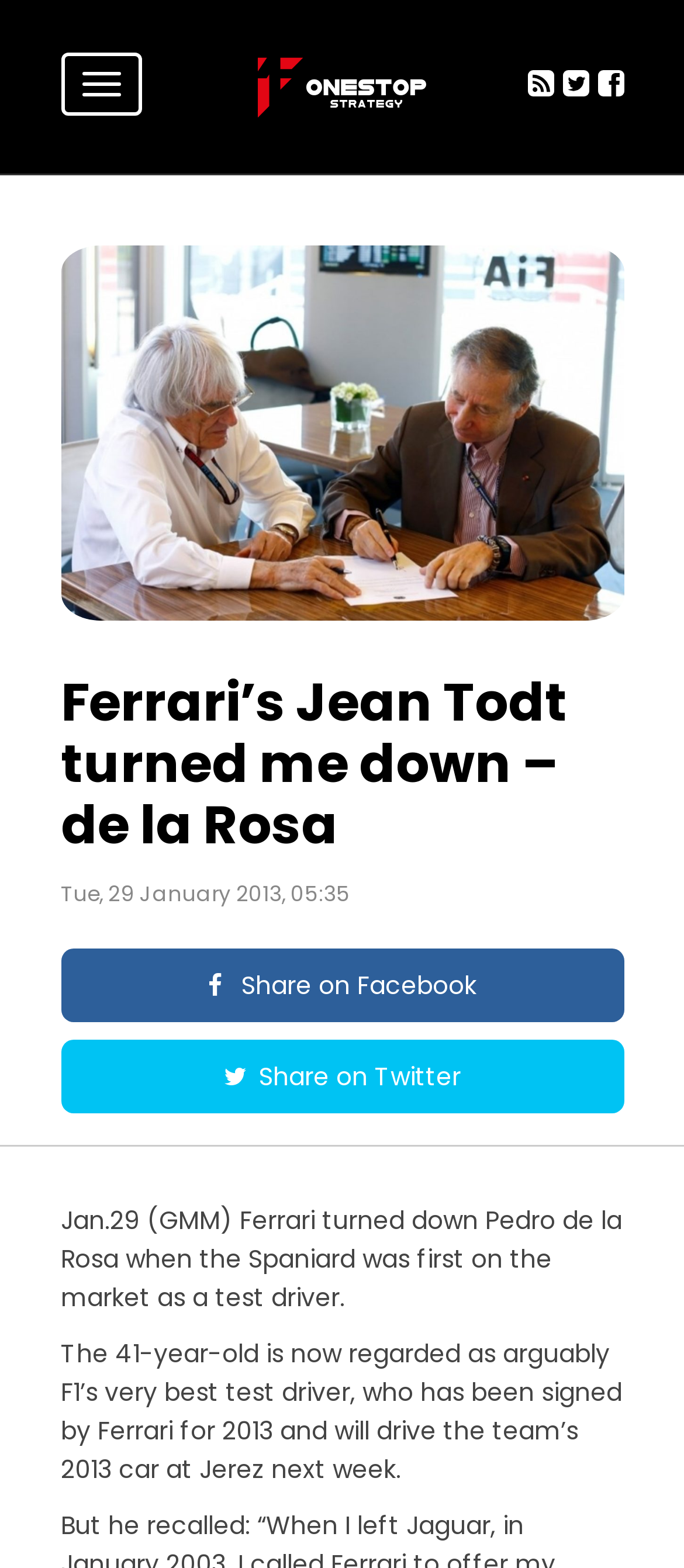Answer succinctly with a single word or phrase:
What is Pedro de la Rosa's age?

41